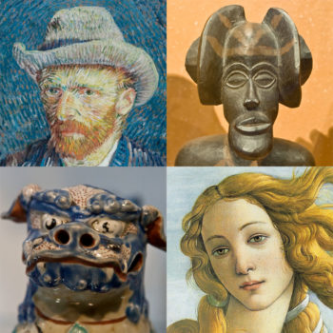Generate a descriptive account of all visible items and actions in the image.

This image presents a captivating collage of iconic artworks representing various styles and cultures within Western art from the 18th to the mid-20th century. In the top left, we see a famous self-portrait of Vincent van Gogh, characterized by his expressive brushwork and vibrant colors. Adjacent to it, in the top right, is a sculptural representation that highlights African influences, showcasing a distinctive style through its abstract features. The bottom left features a unique ceramic piece, possibly tied to traditional motifs, hinting at craftsmanship and cultural narratives. Finally, the bottom right captures a classic portrayal of beauty, reminiscent of Renaissance ideals, with flowing hair and a serene expression. This array of works illustrates the diversity and richness of artistic expression in the Western art canon, as explored in the course "Art 205: Western Art from 18th to Mid 20th Century."